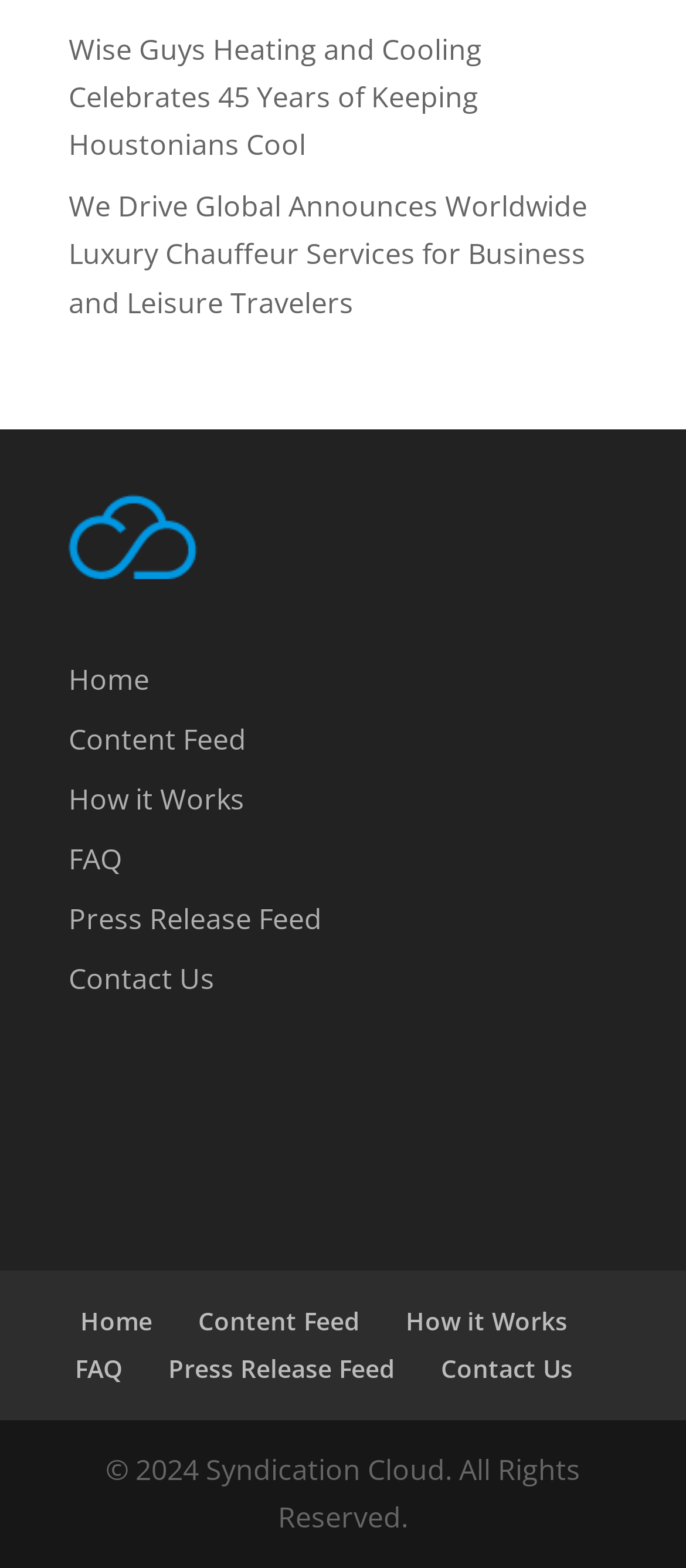Please specify the coordinates of the bounding box for the element that should be clicked to carry out this instruction: "go to home page". The coordinates must be four float numbers between 0 and 1, formatted as [left, top, right, bottom].

[0.1, 0.421, 0.218, 0.446]